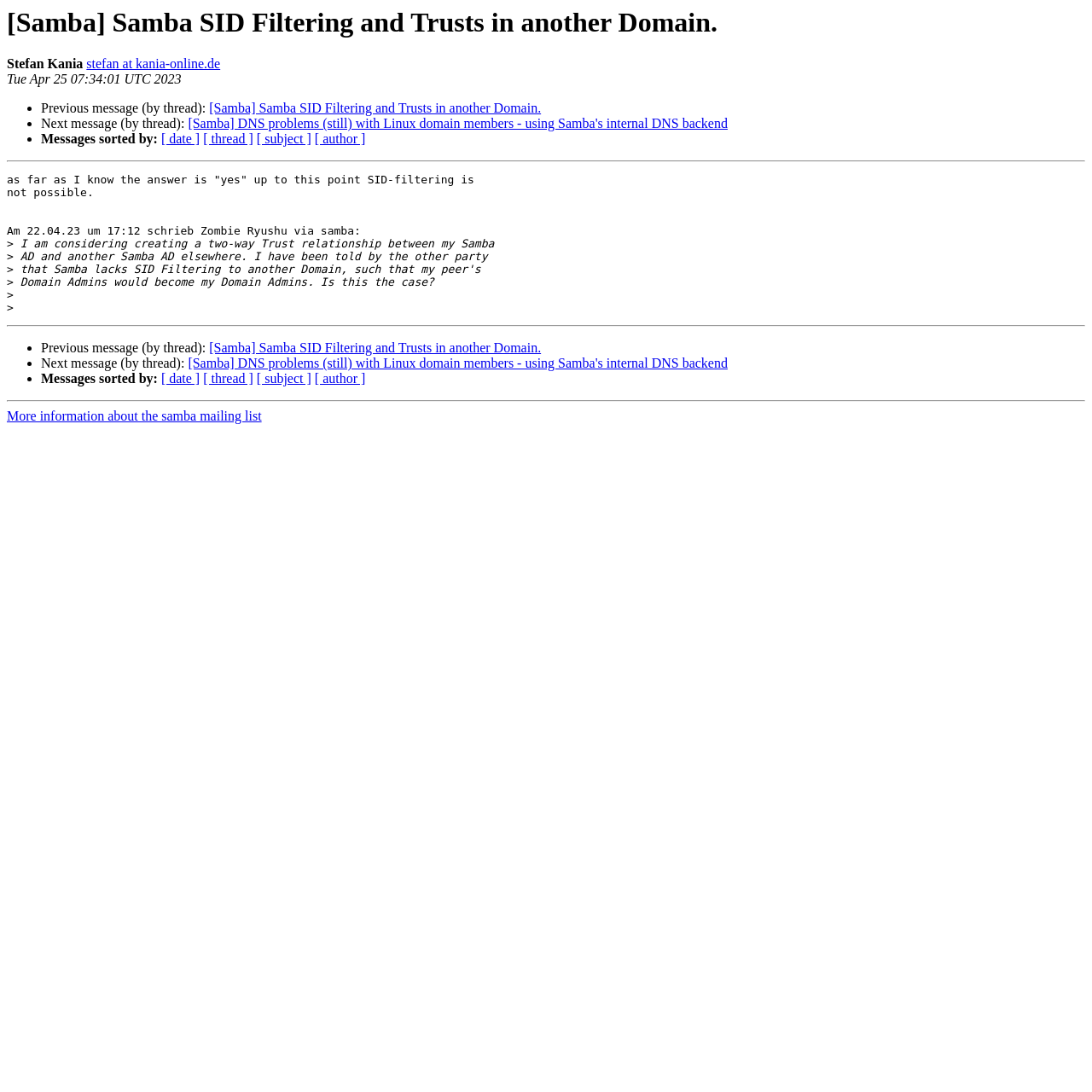Please provide a detailed answer to the question below based on the screenshot: 
What is the date of the message?

The date of the message can be found at the top of the webpage, just below the author's name. It is displayed in the format 'Tue Apr 25 07:34:01 UTC 2023'.